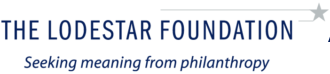Generate an elaborate caption for the image.

The image features the logo of The Lodestar Foundation, prominently displaying the foundation's name in bold blue letters. Beneath the name, the tagline "Seeking meaning from philanthropy" is rendered in a lighter font, suggesting the organization's mission to explore and enhance the impact of philanthropic efforts. The design is complemented by a graphical element, symbolizing guidance or a star, which aligns with the foundation's commitment to supporting initiatives in the social sector. This logo represents a key part of The Lodestar Foundation's identity as it engages in funding research and promoting collaboration within the philanthropic community.